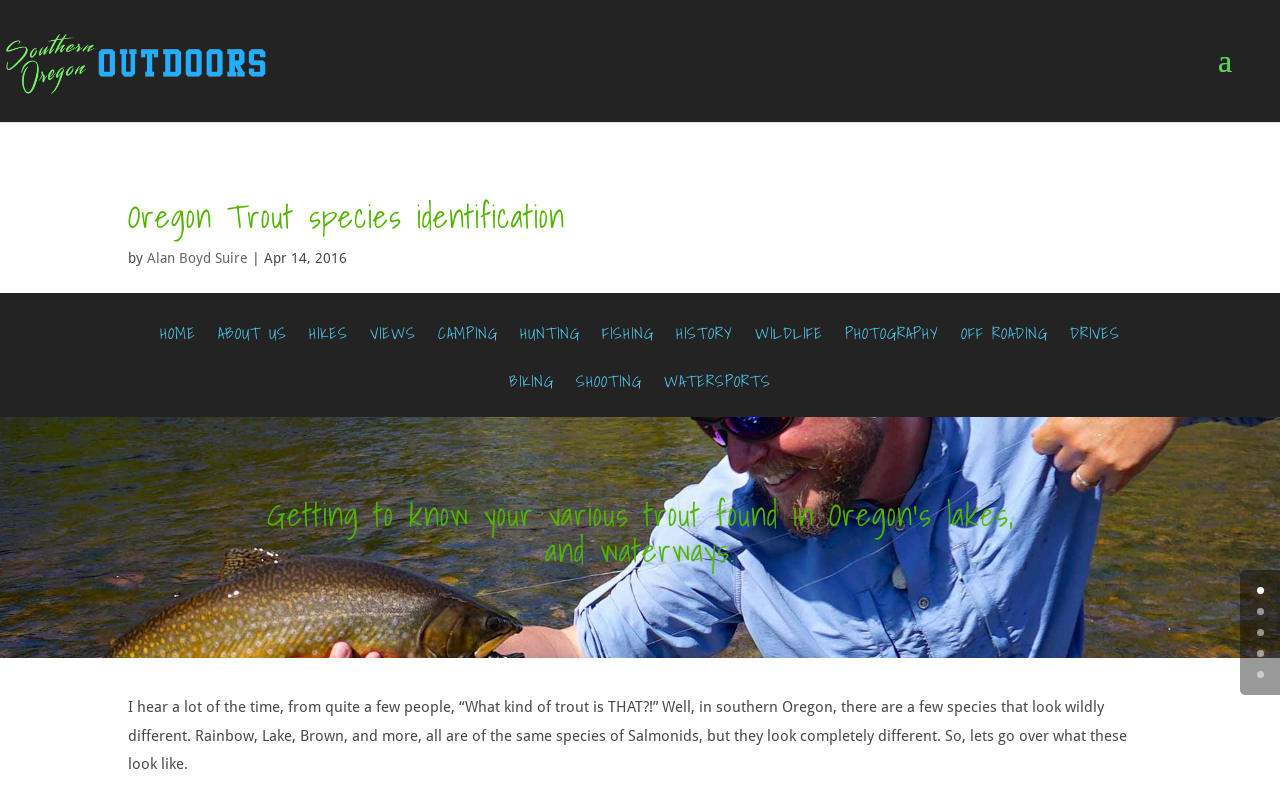How many paragraphs are in the article?
Carefully examine the image and provide a detailed answer to the question.

I counted the paragraphs in the article, which are the introductory paragraph and the paragraph that starts with 'I hear a lot of the time, from quite a few people...'.